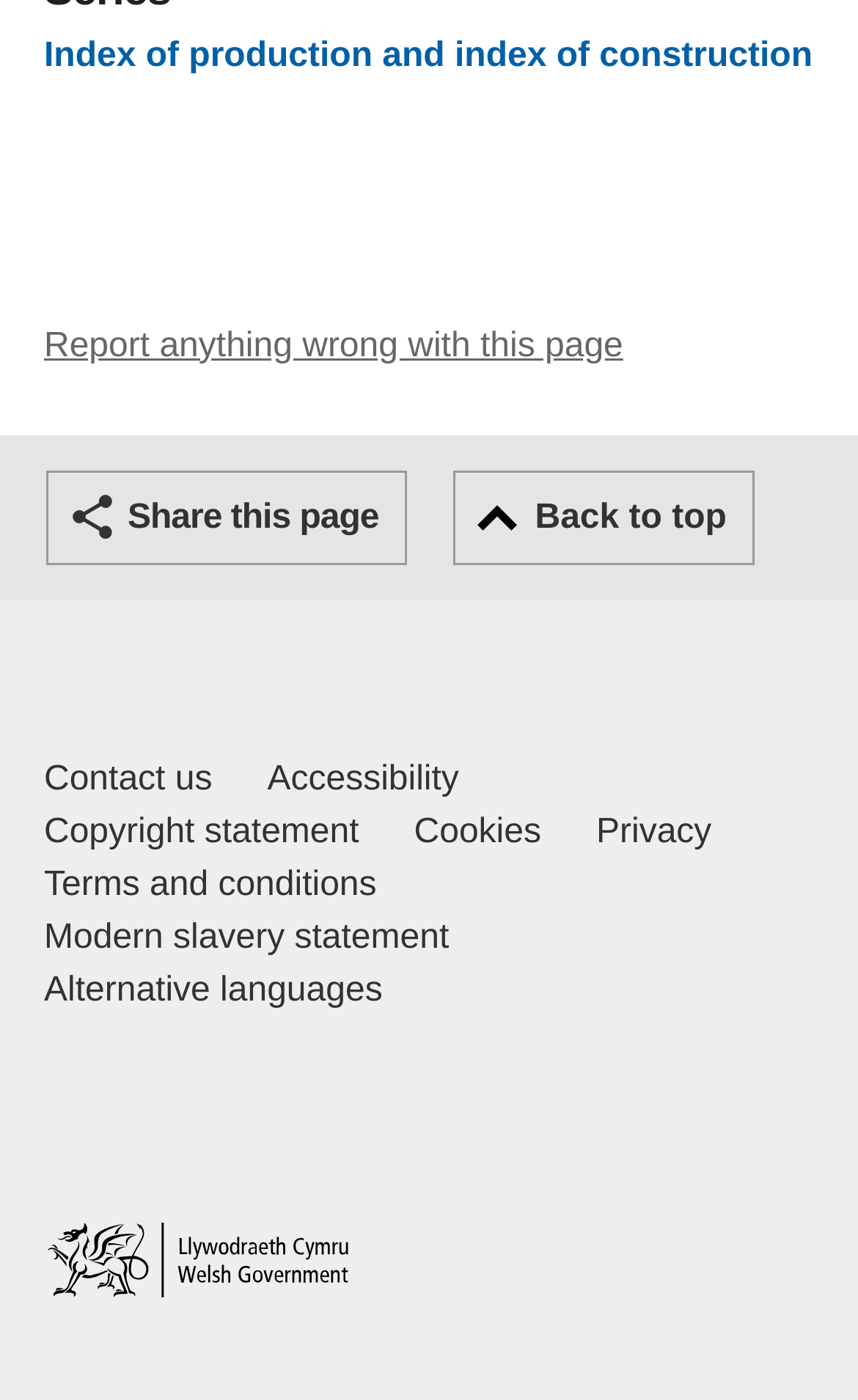Reply to the question with a brief word or phrase: What is the function of the 'Back to top' button?

Scroll to top